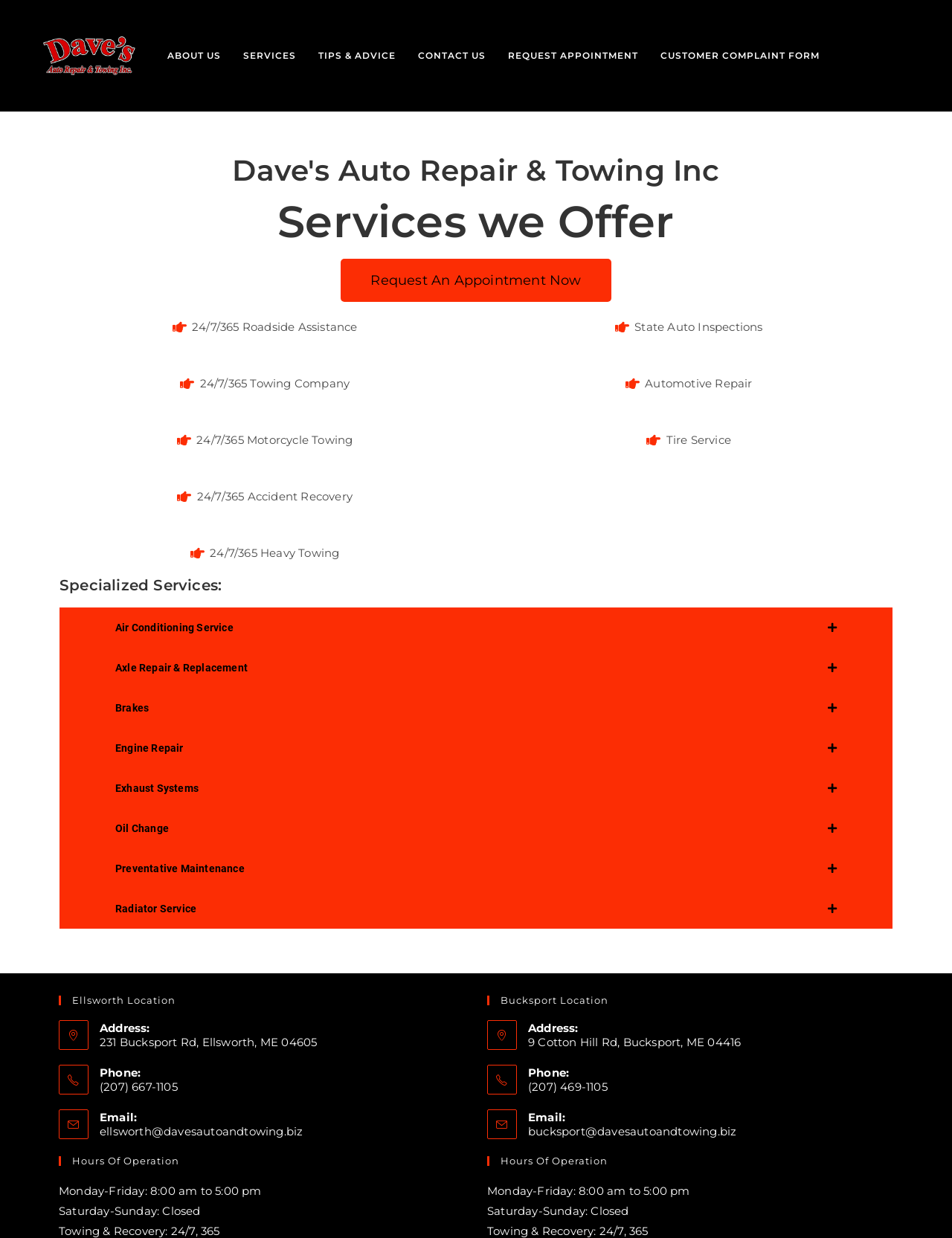With reference to the screenshot, provide a detailed response to the question below:
What type of inspections does Dave's Auto Repair & Towing offer?

Under the 'Services we Offer' section, it is listed that Dave's Auto Repair & Towing offers State Auto Inspections.